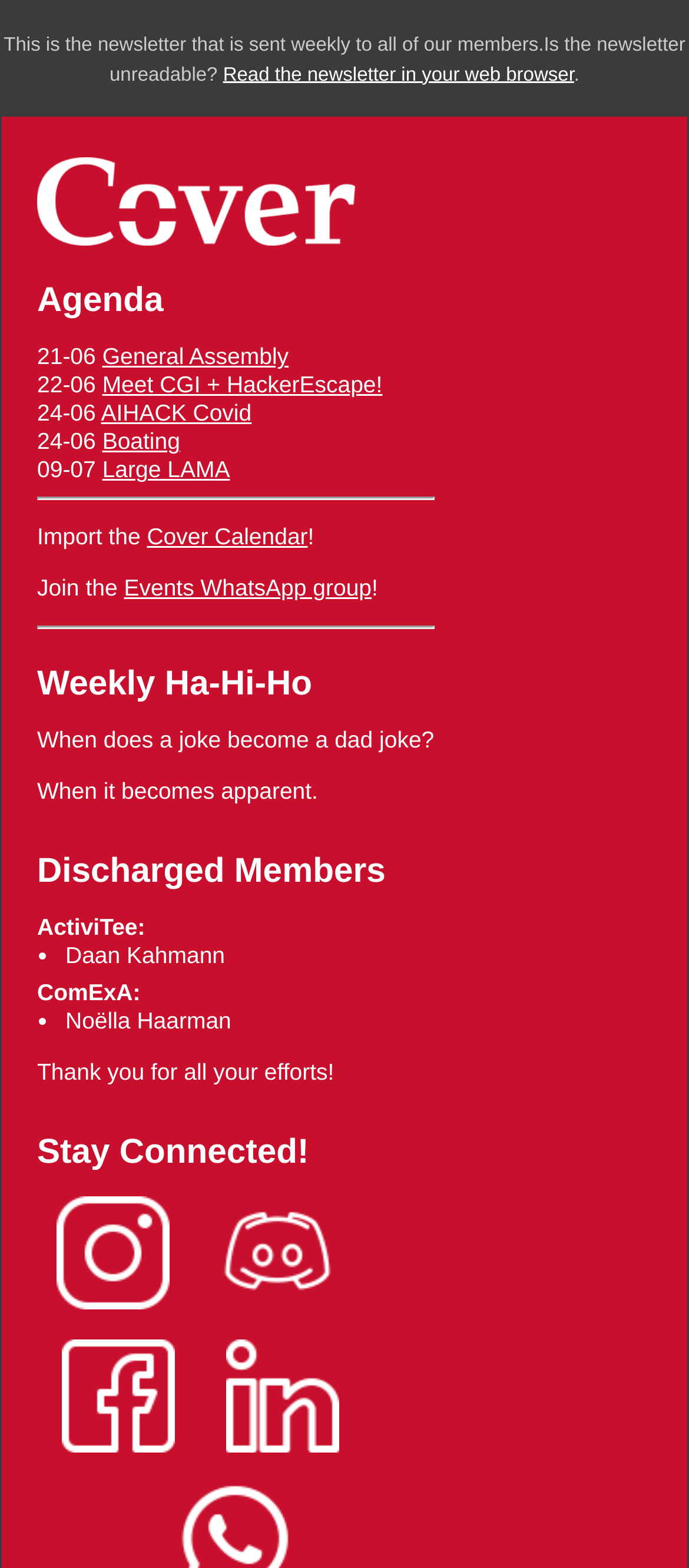Identify the bounding box coordinates of the area that should be clicked in order to complete the given instruction: "Join the Events WhatsApp group". The bounding box coordinates should be four float numbers between 0 and 1, i.e., [left, top, right, bottom].

[0.18, 0.366, 0.539, 0.383]